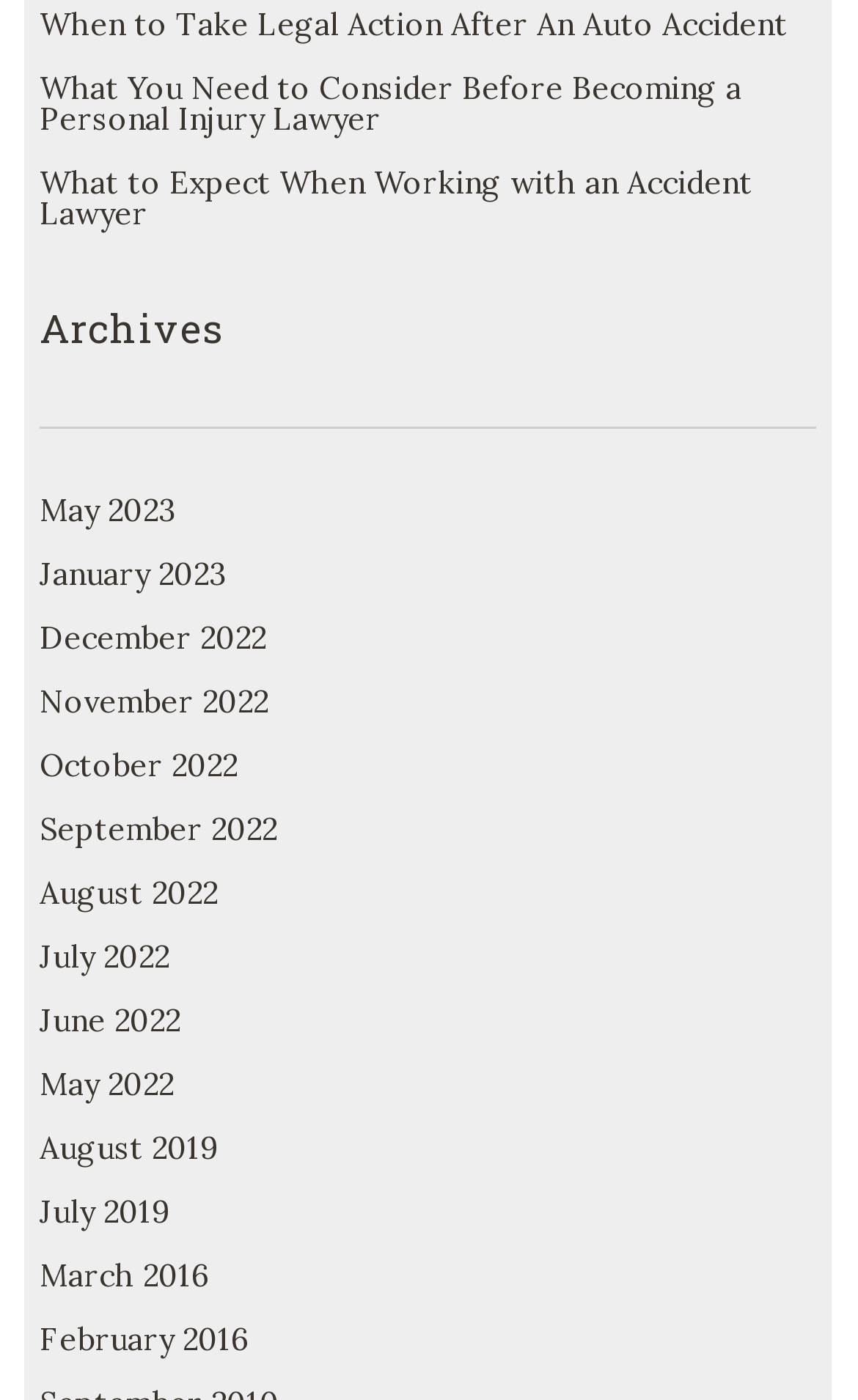Highlight the bounding box coordinates of the element you need to click to perform the following instruction: "Learn about what to expect when working with an accident lawyer."

[0.046, 0.116, 0.877, 0.166]